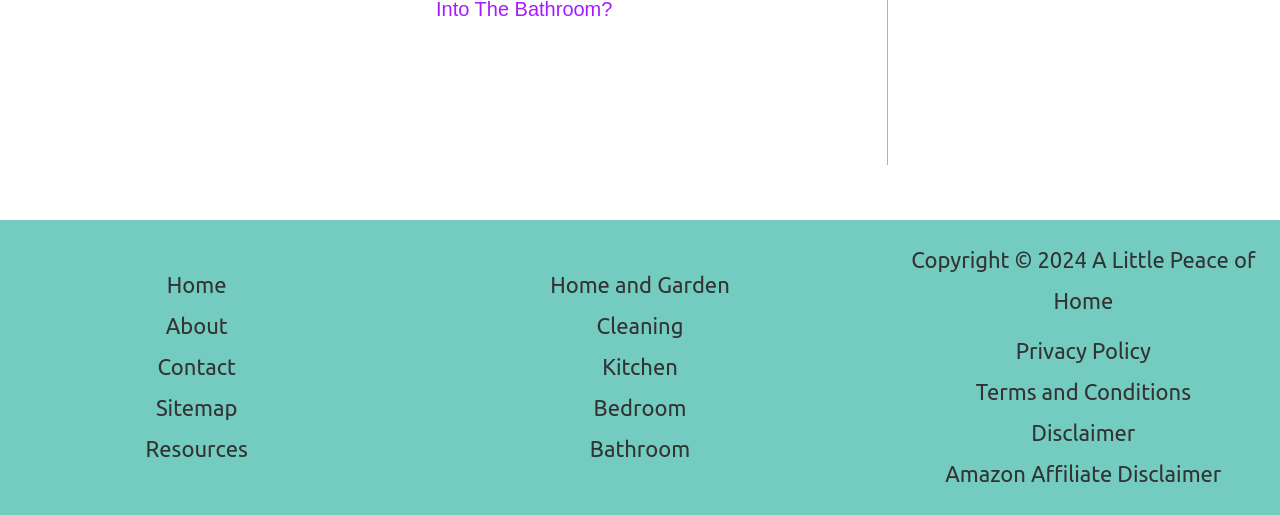How many footer widgets are there?
Using the visual information, reply with a single word or short phrase.

2